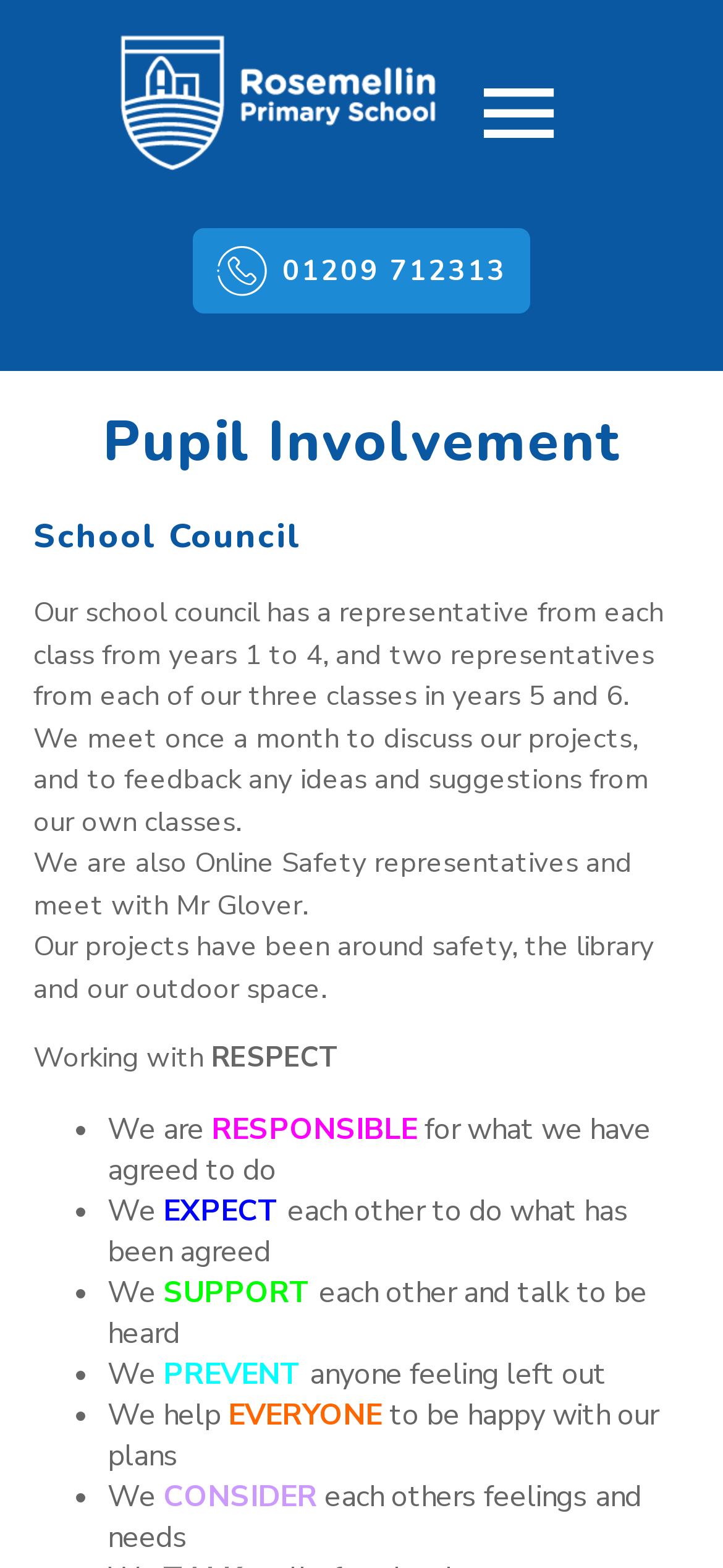What are the school council's projects about? Examine the screenshot and reply using just one word or a brief phrase.

Safety, library, and outdoor space